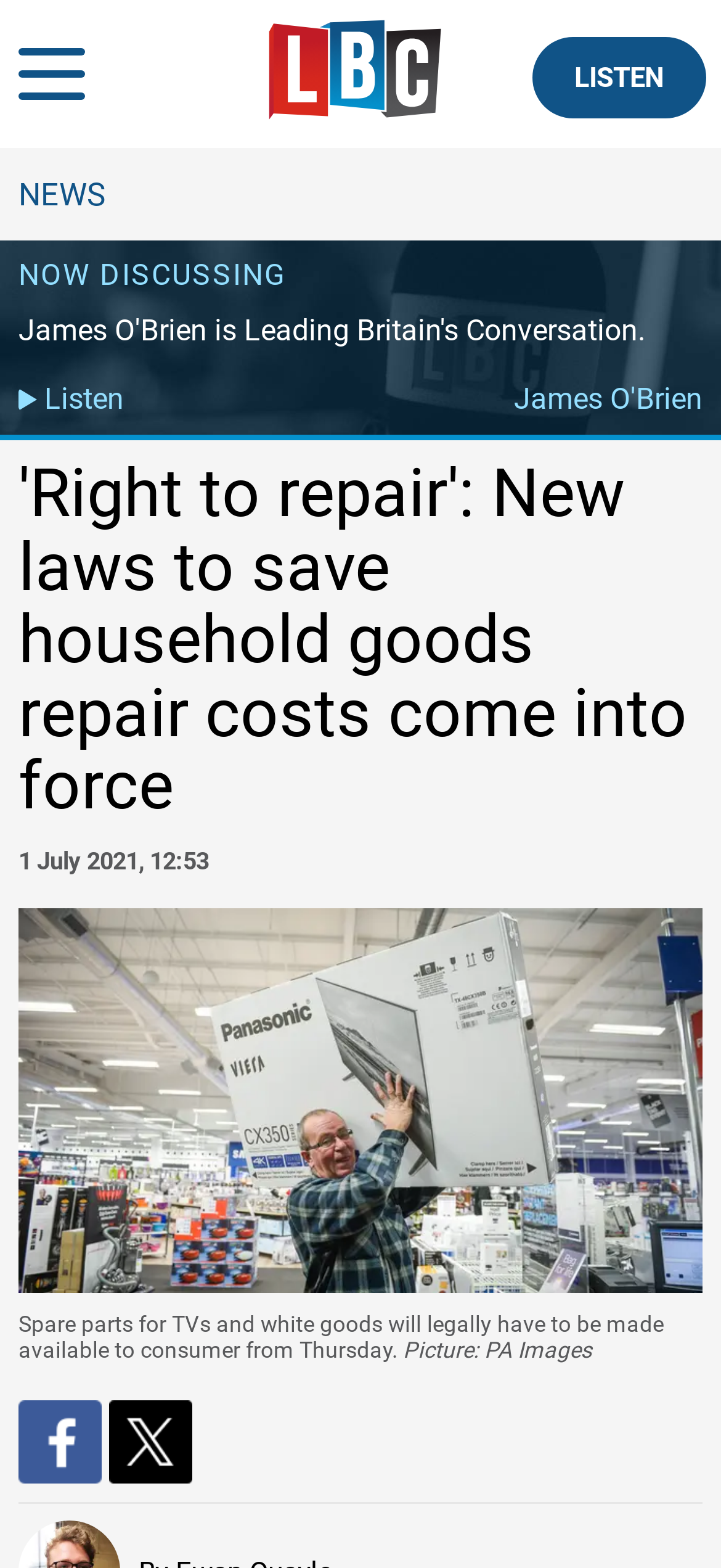From the webpage screenshot, predict the bounding box coordinates (top-left x, top-left y, bottom-right x, bottom-right y) for the UI element described here: alt="Facebook share"

[0.026, 0.907, 0.151, 0.93]